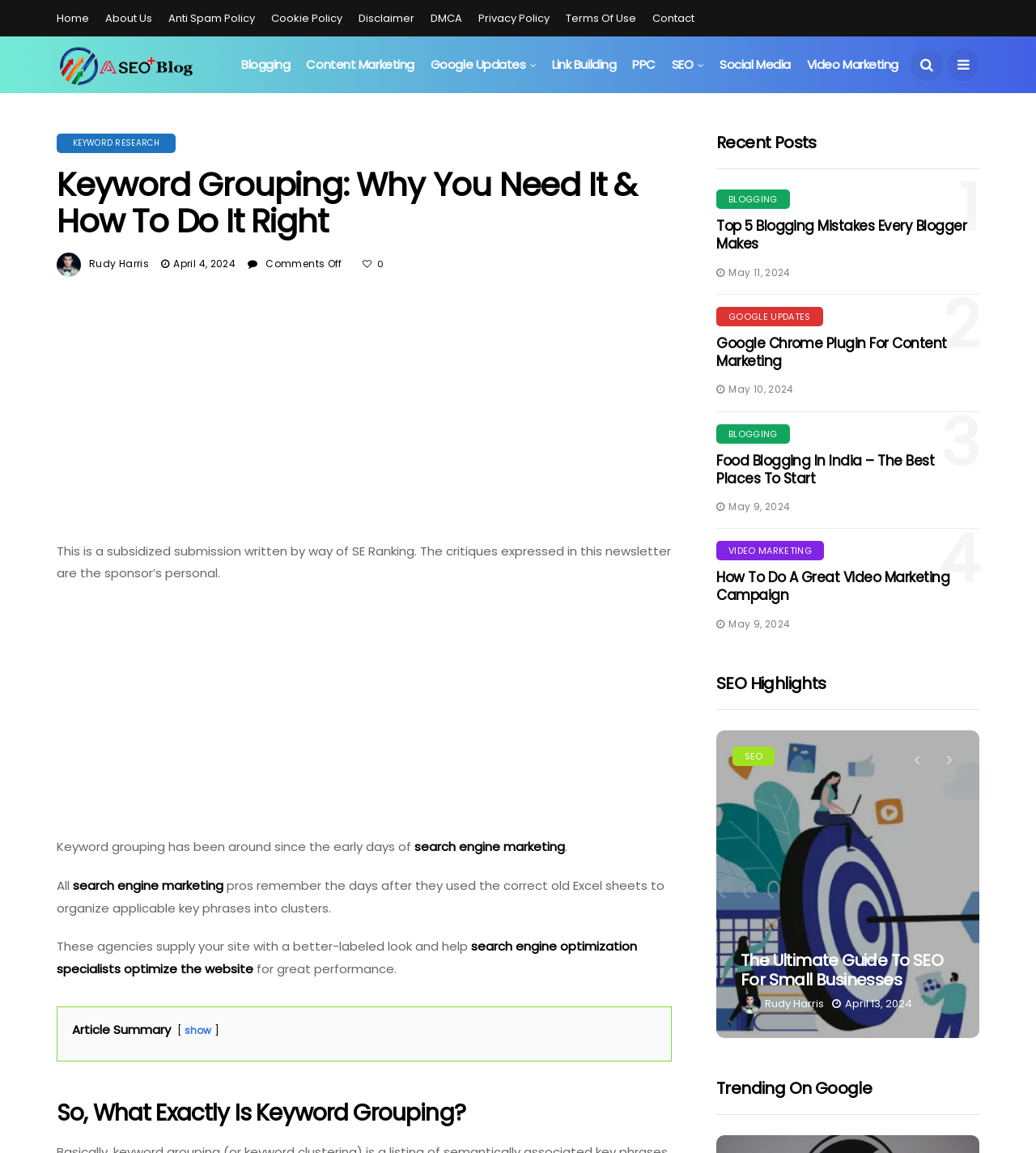Please determine the bounding box coordinates of the area that needs to be clicked to complete this task: 'Check the 'Recent Posts' section'. The coordinates must be four float numbers between 0 and 1, formatted as [left, top, right, bottom].

[0.691, 0.115, 0.945, 0.147]